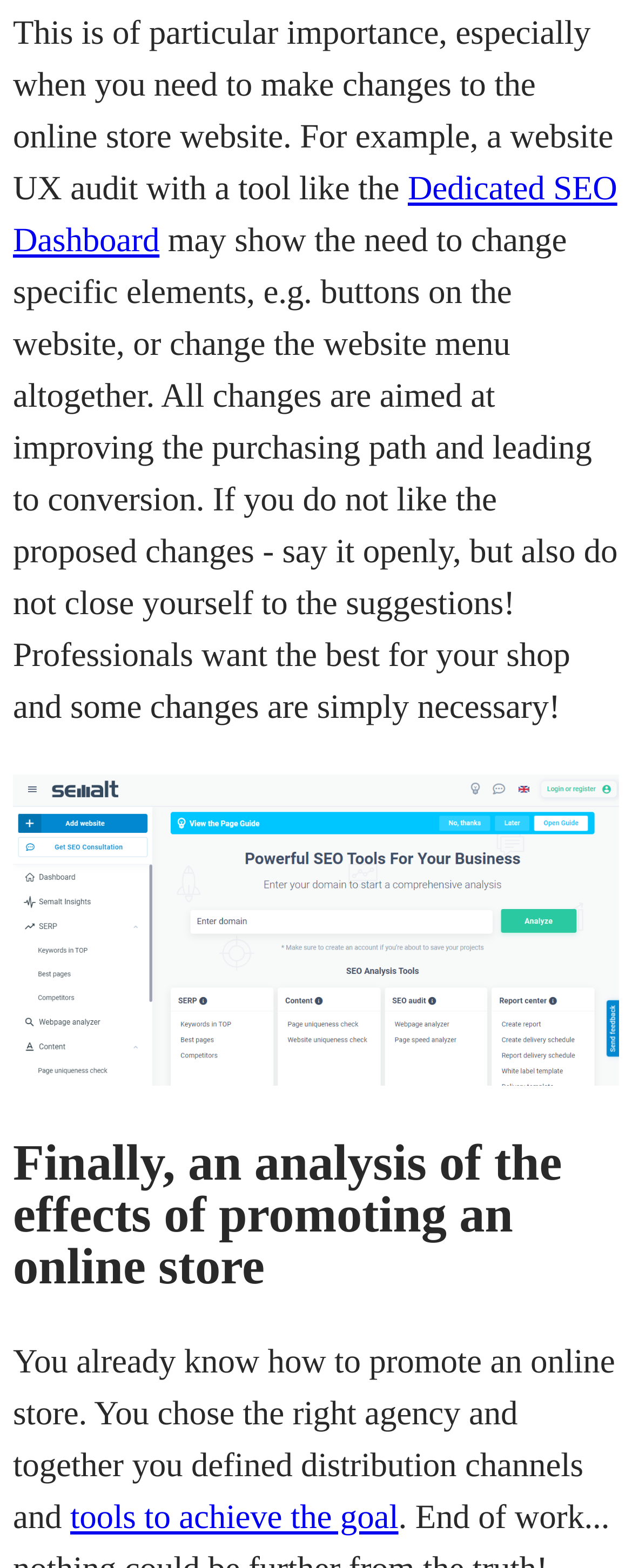Please answer the following query using a single word or phrase: 
What is the relationship between distribution channels and tools?

Tools are used for channels